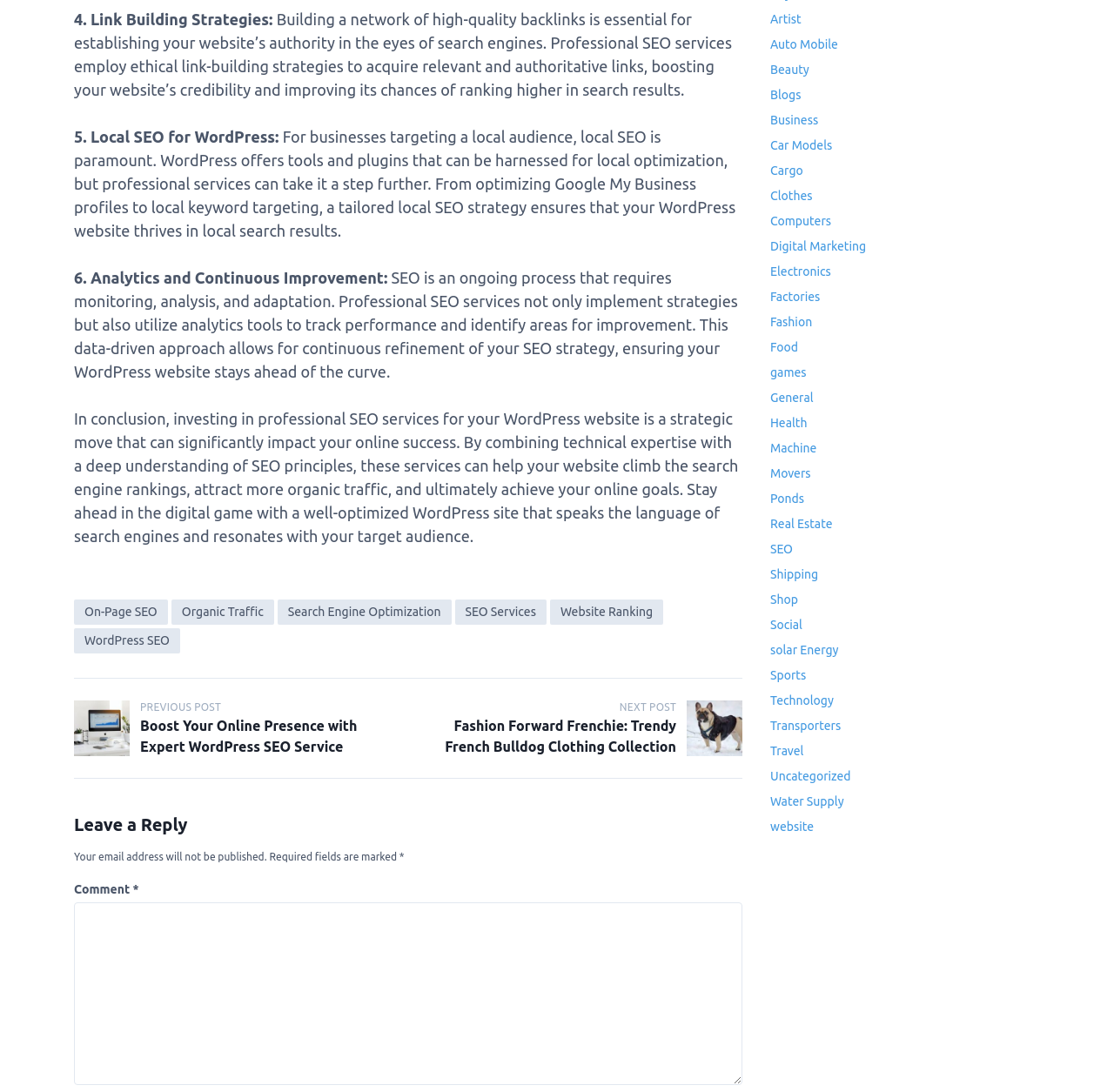What is the purpose of the 'Leave a Reply' section?
Use the image to answer the question with a single word or phrase.

To comment